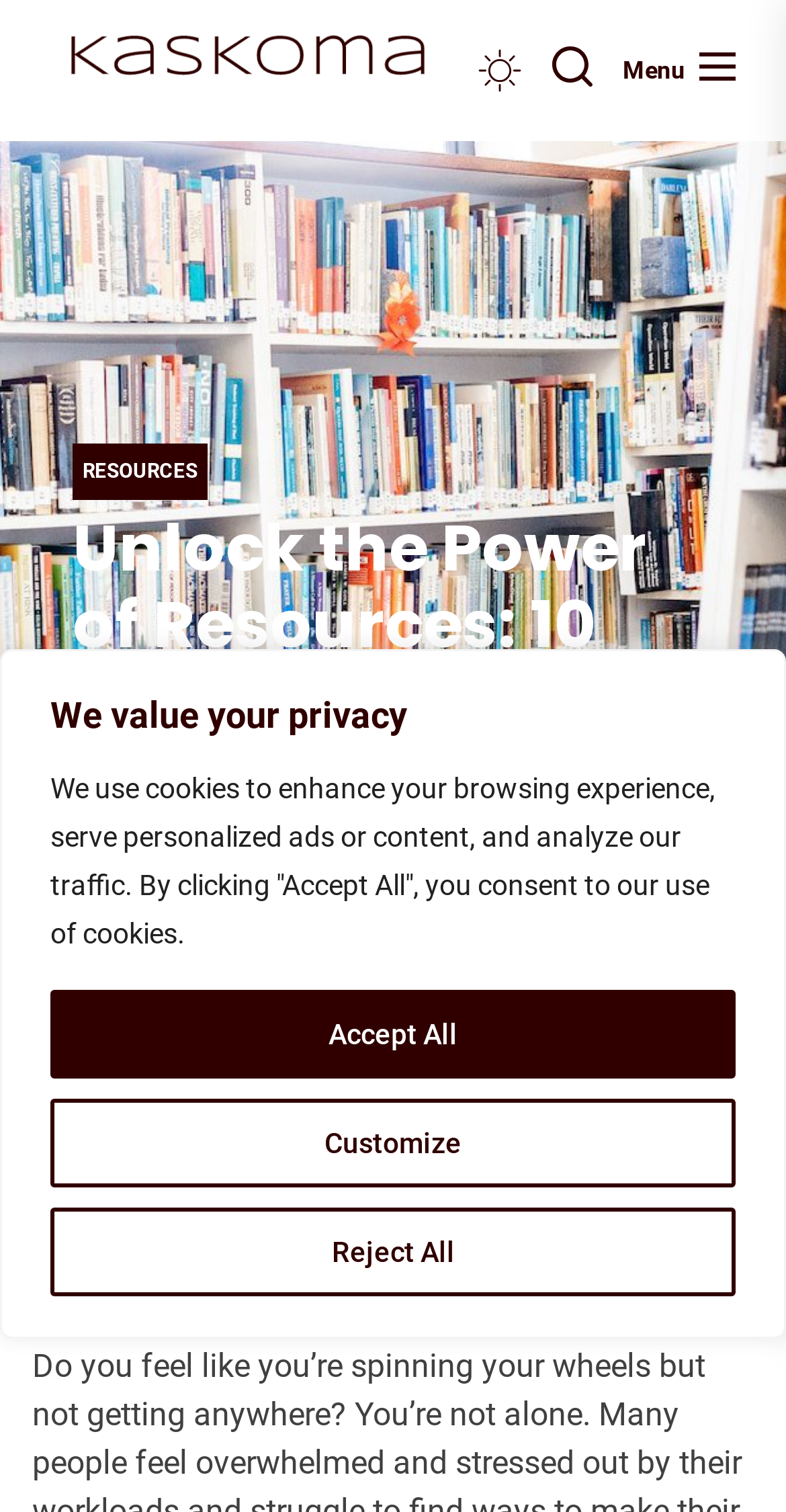Please indicate the bounding box coordinates for the clickable area to complete the following task: "read James Financials article". The coordinates should be specified as four float numbers between 0 and 1, i.e., [left, top, right, bottom].

[0.092, 0.559, 0.336, 0.578]